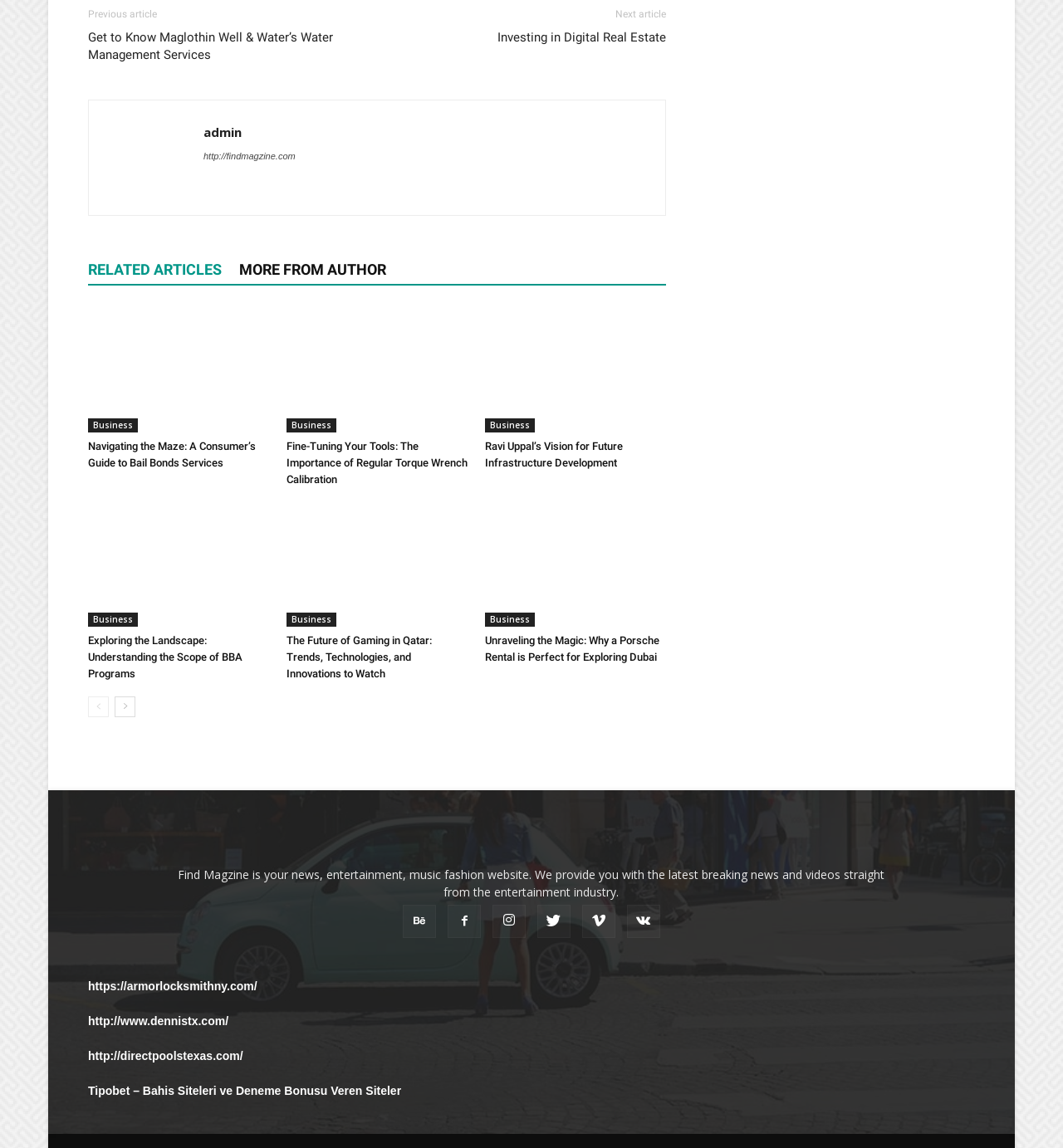Locate the bounding box coordinates of the area to click to fulfill this instruction: "Explore 'Fine-Tuning Your Tools: The Importance of Regular Torque Wrench Calibration'". The bounding box should be presented as four float numbers between 0 and 1, in the order [left, top, right, bottom].

[0.27, 0.268, 0.44, 0.376]